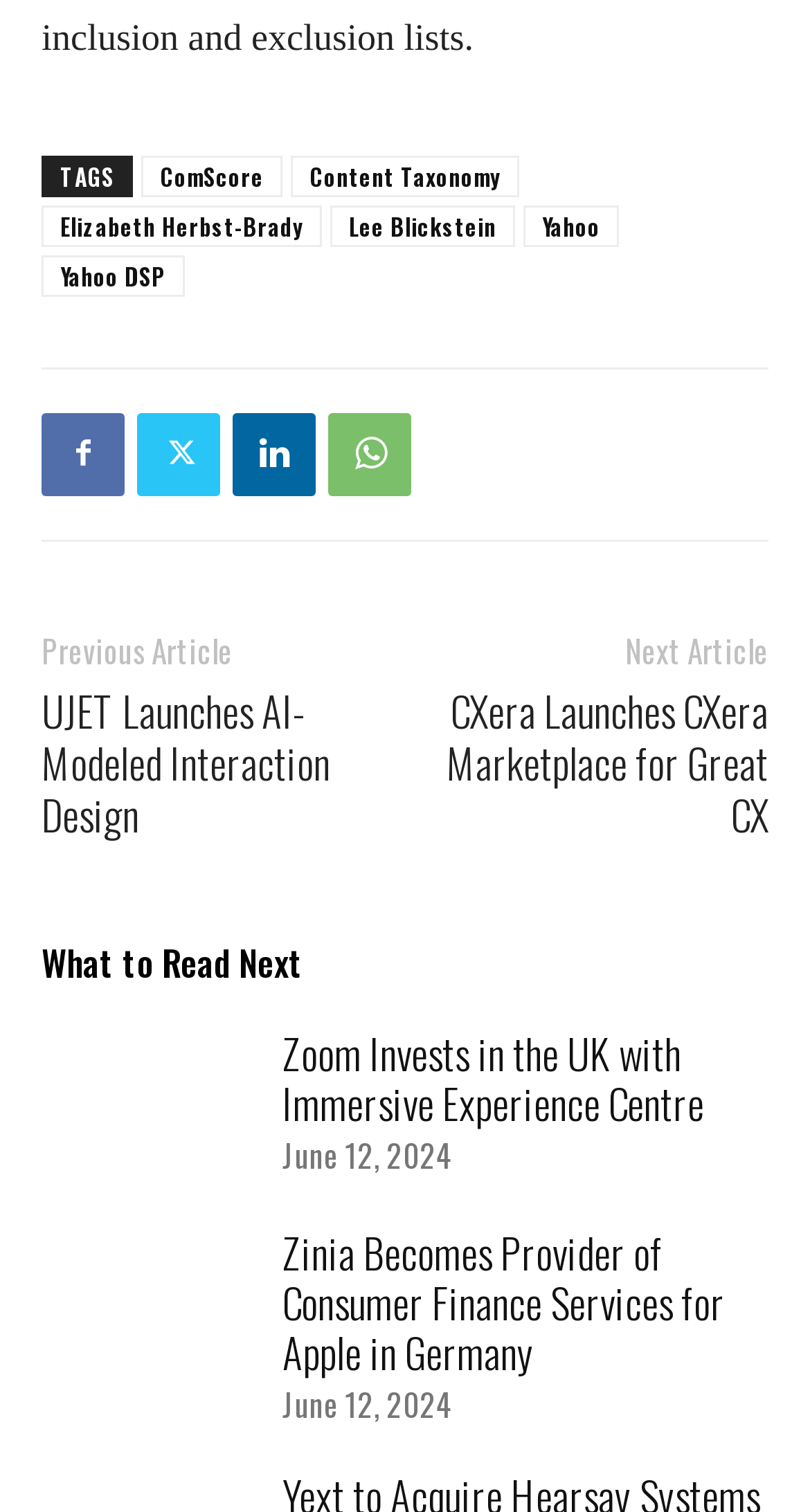How many images are in the 'What to Read Next' section?
Using the image, answer in one word or phrase.

2